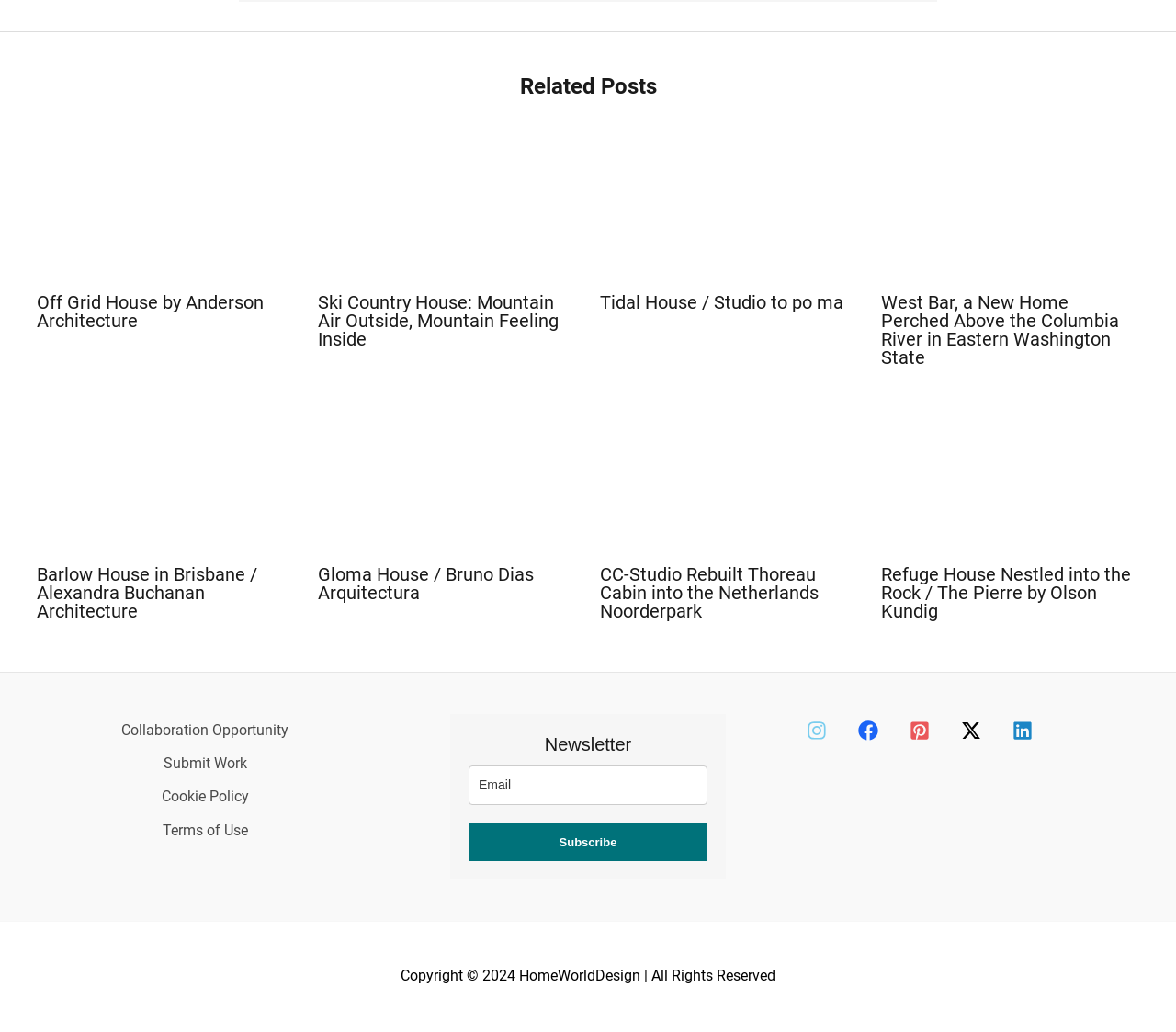Extract the bounding box coordinates of the UI element described: "aria-label="Pinterest"". Provide the coordinates in the format [left, top, right, bottom] with values ranging from 0 to 1.

[0.774, 0.698, 0.791, 0.718]